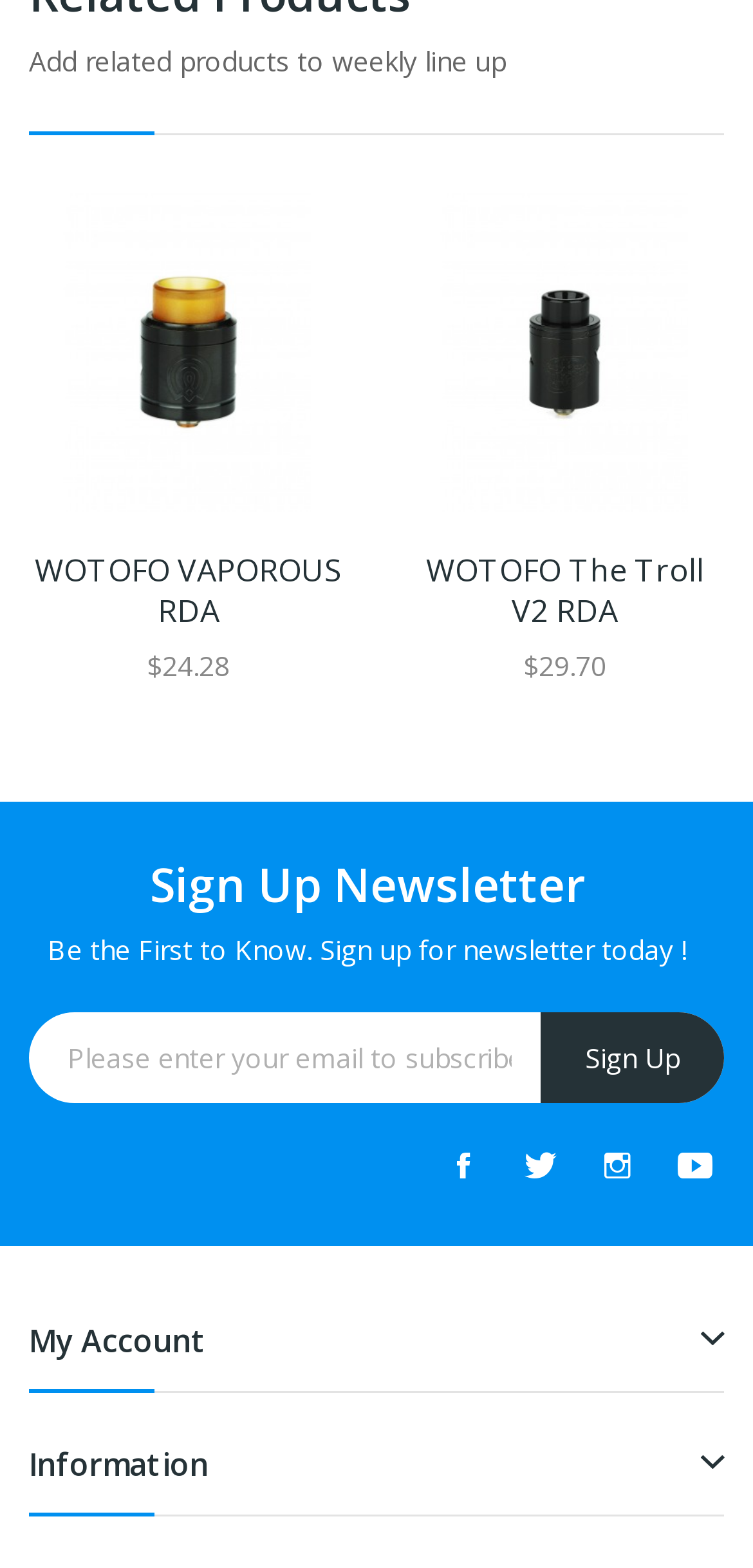Look at the image and answer the question in detail:
What is the purpose of the textbox?

The textbox is located below the StaticText 'Please enter your email to subscribe' and is required to enter an email address to subscribe to the newsletter.